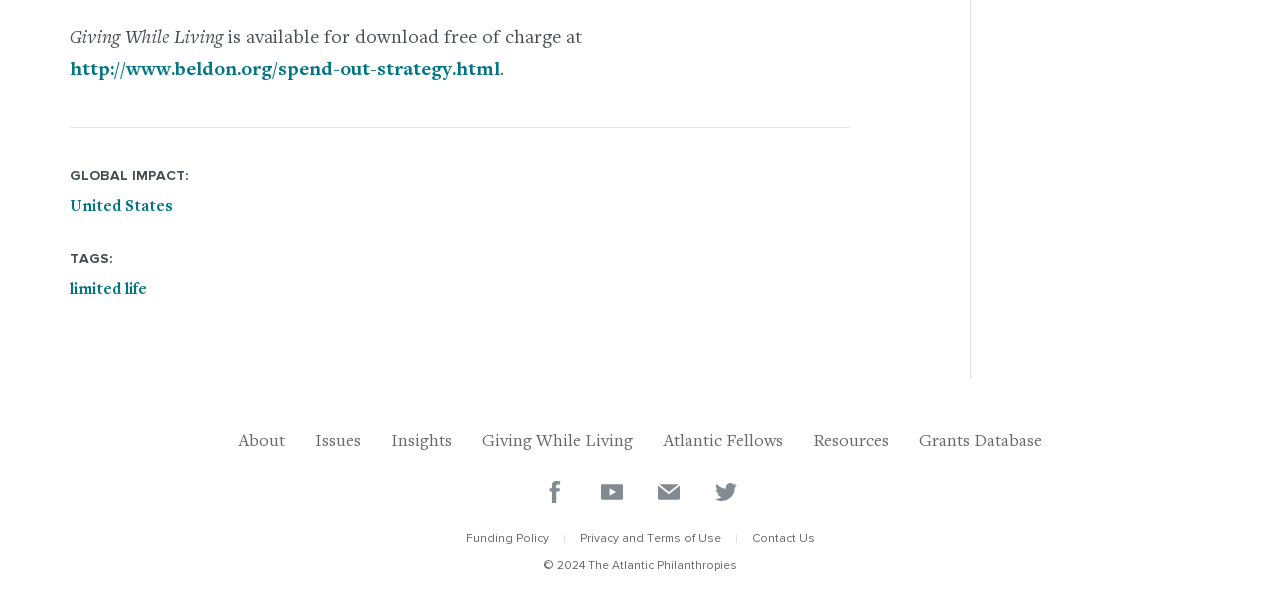Please give a one-word or short phrase response to the following question: 
What is the name of the initiative mentioned in the 'GLOBAL IMPACT' section?

United States